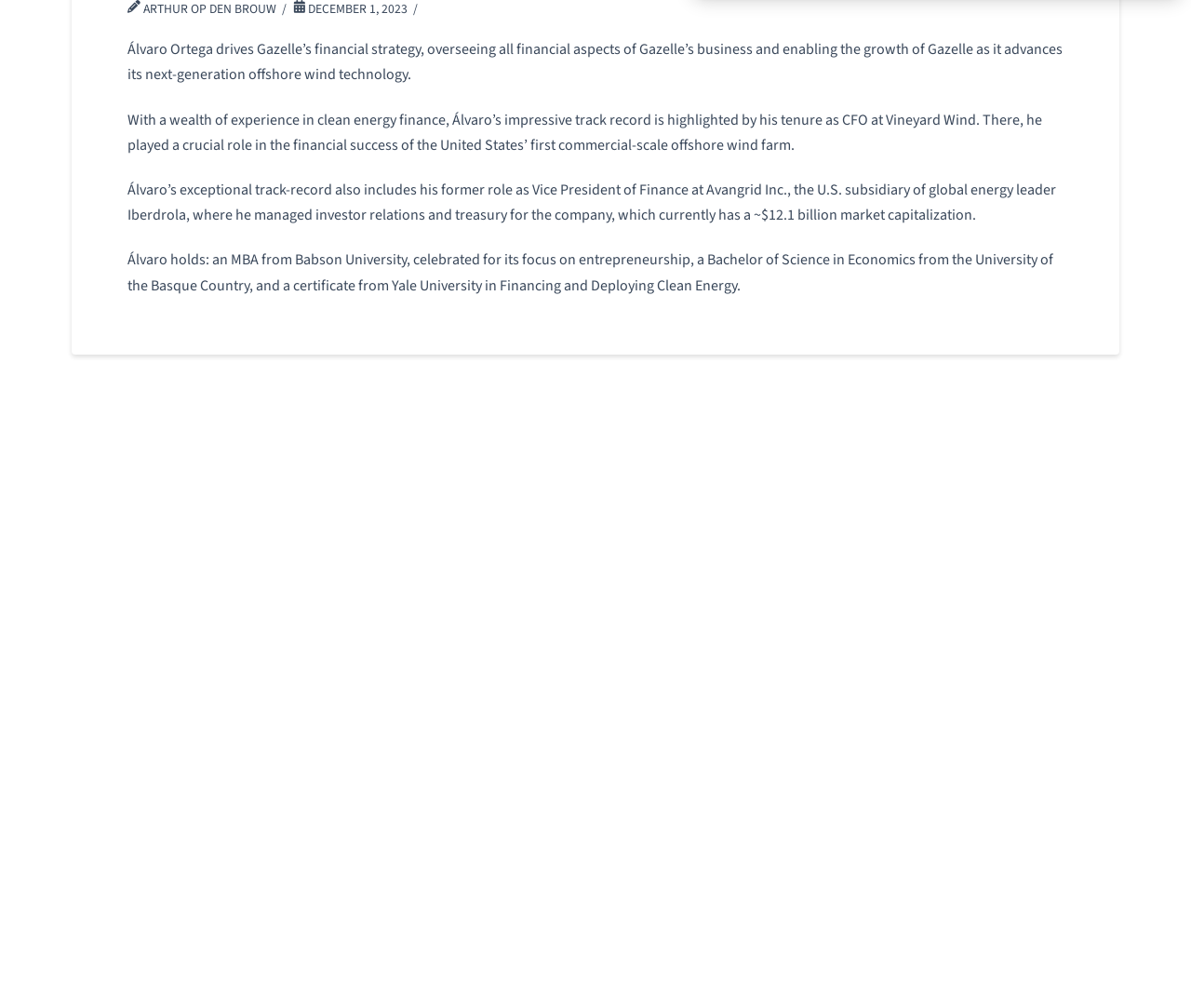What is the market capitalization of Avangrid Inc.?
Look at the webpage screenshot and answer the question with a detailed explanation.

The webpage mentions that Álvaro Ortega, the CFO, managed investor relations and treasury for Avangrid Inc., which currently has a ~$12.1 billion market capitalization.